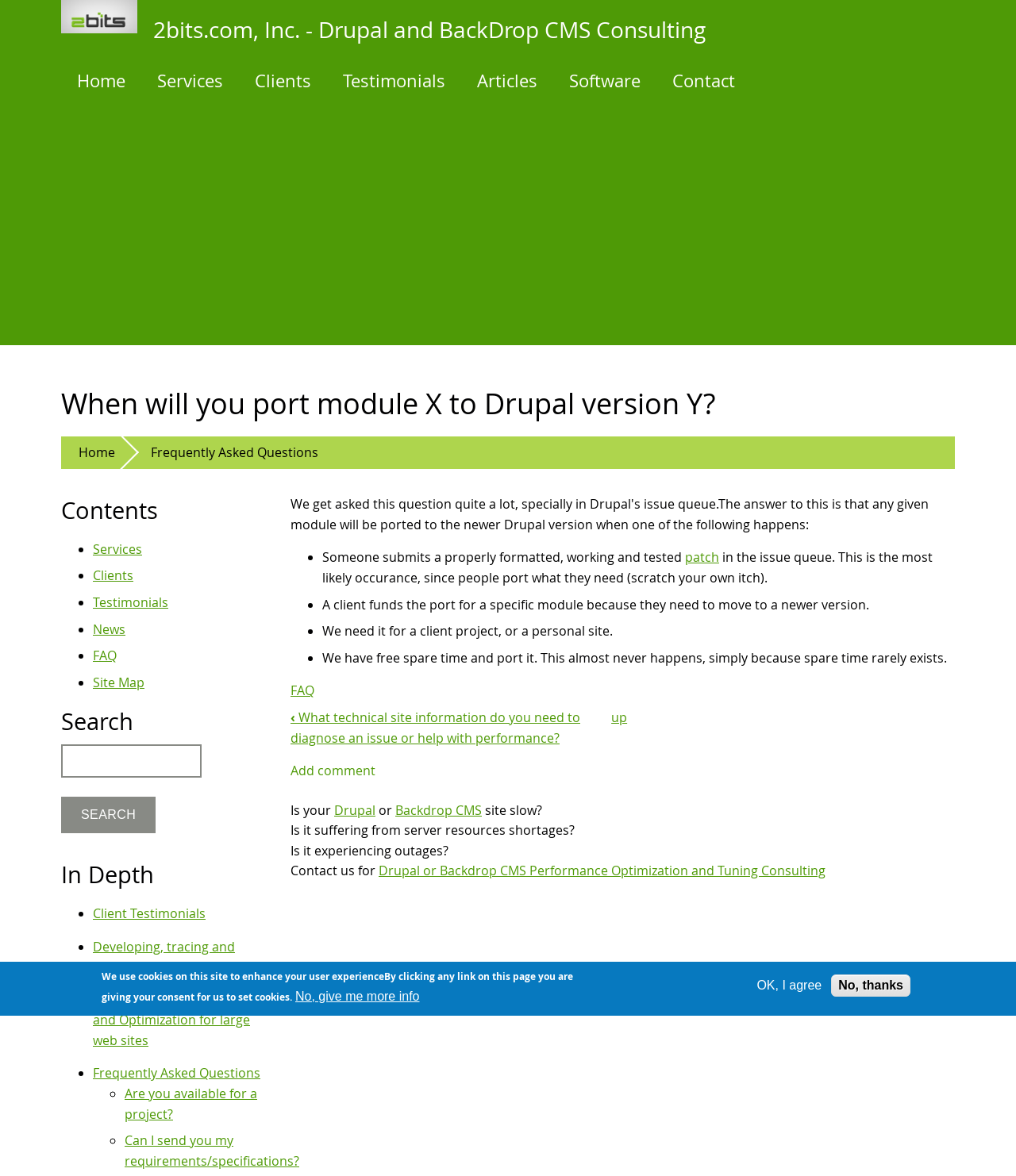Identify the bounding box coordinates of the specific part of the webpage to click to complete this instruction: "Click on the 'Home' link".

[0.06, 0.0, 0.71, 0.046]